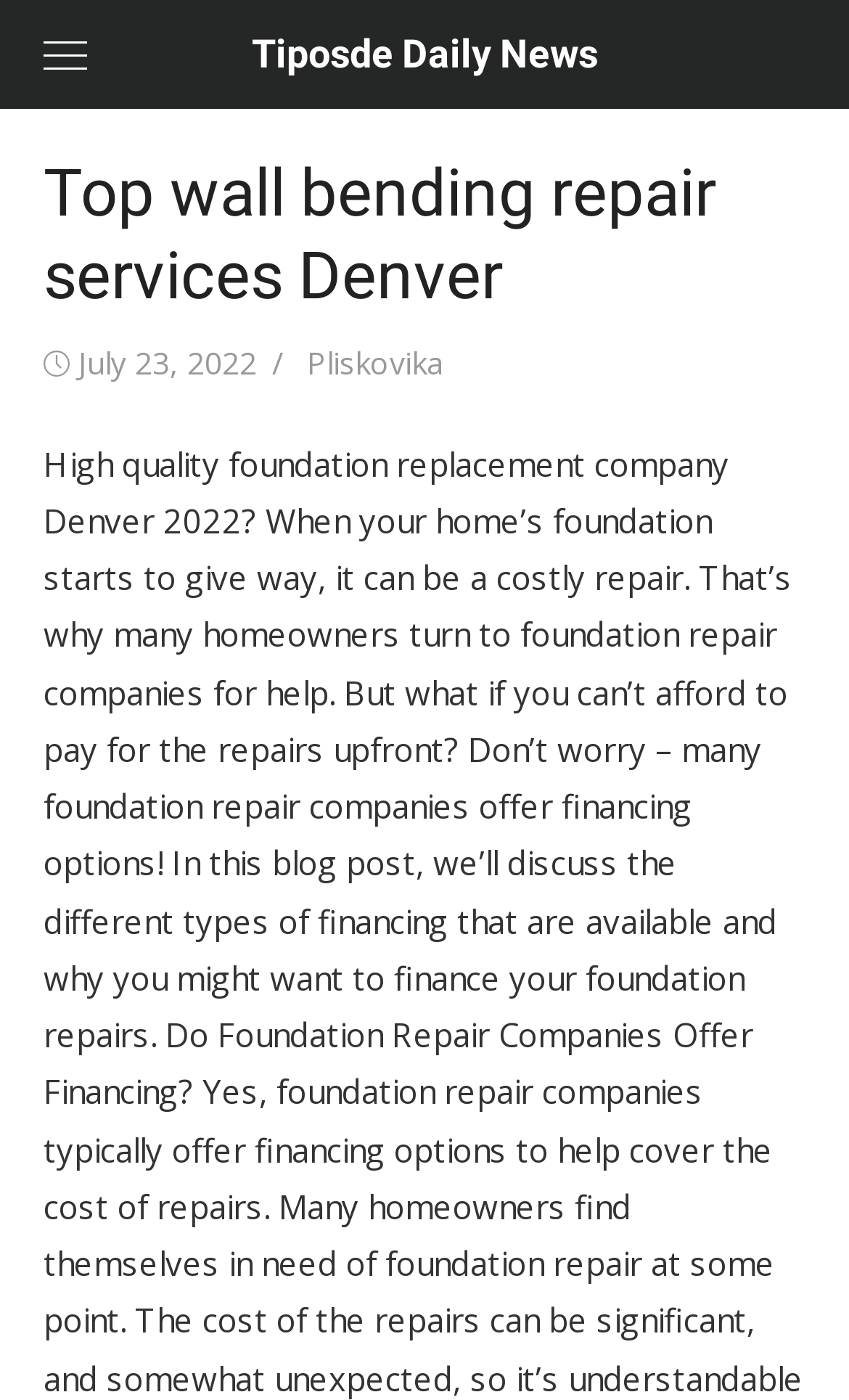What is the topic of the article?
Please use the image to provide an in-depth answer to the question.

I found the topic of the article by looking at the main heading of the webpage, which describes the topic as 'Top wall bending repair services Denver'.